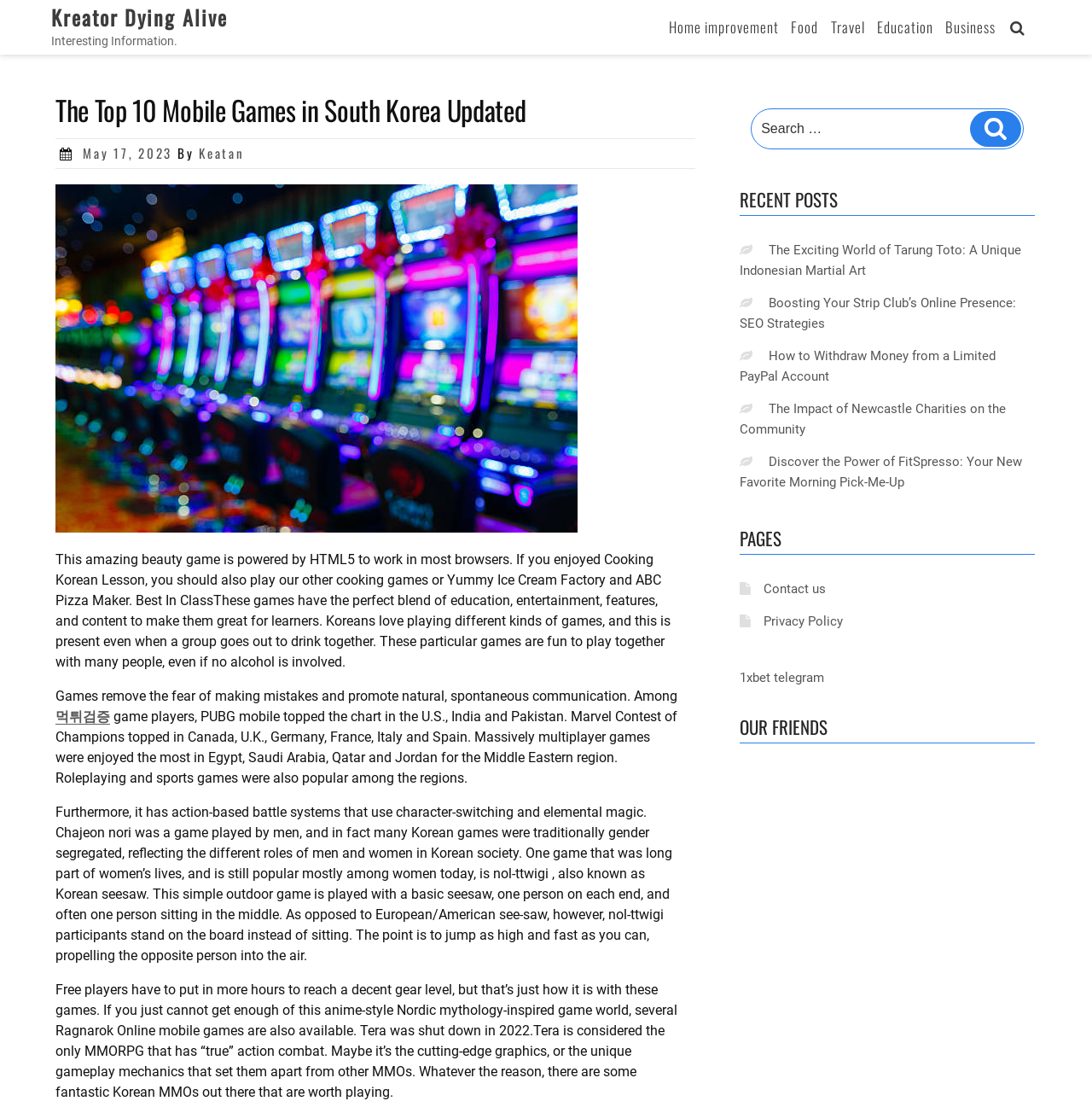Find and provide the bounding box coordinates for the UI element described with: "Contact us".

[0.699, 0.525, 0.756, 0.539]